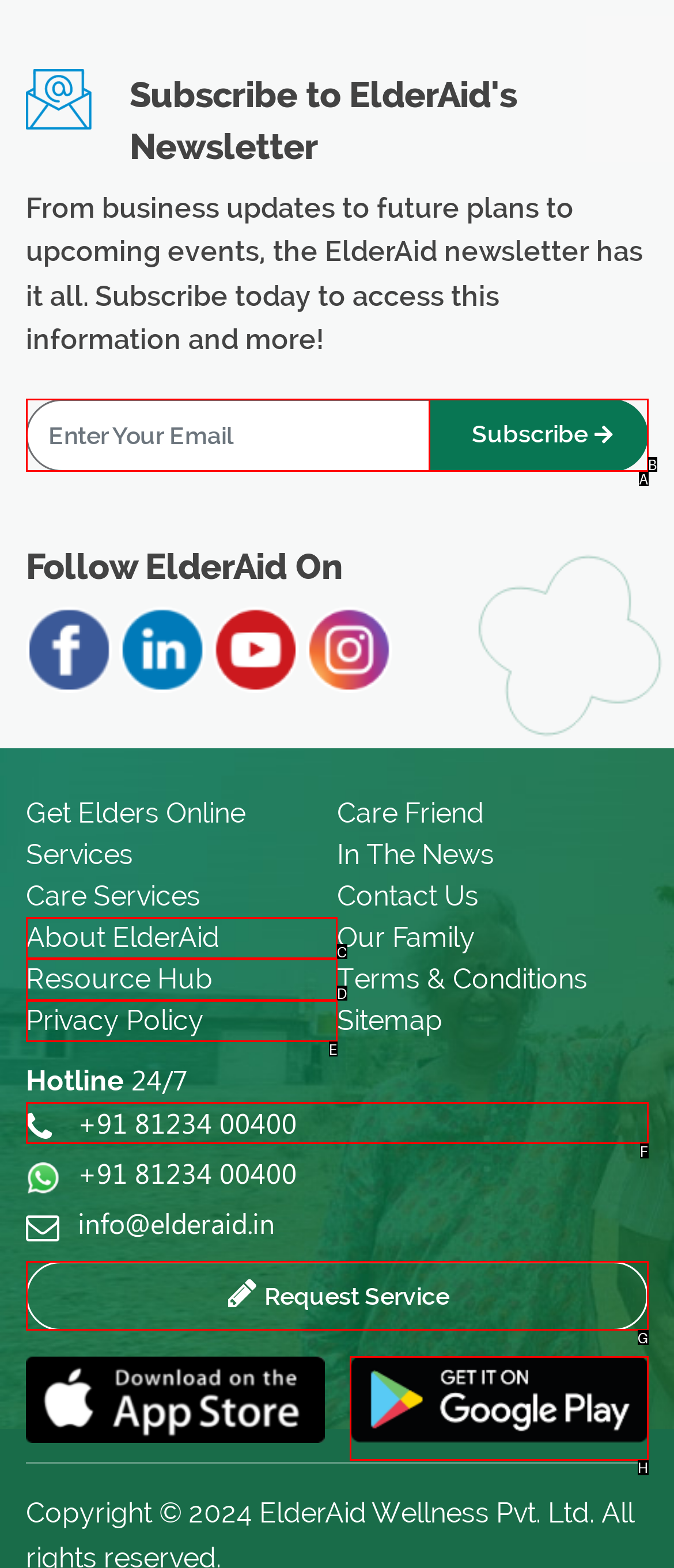Match the description to the correct option: Resource Hub
Provide the letter of the matching option directly.

D